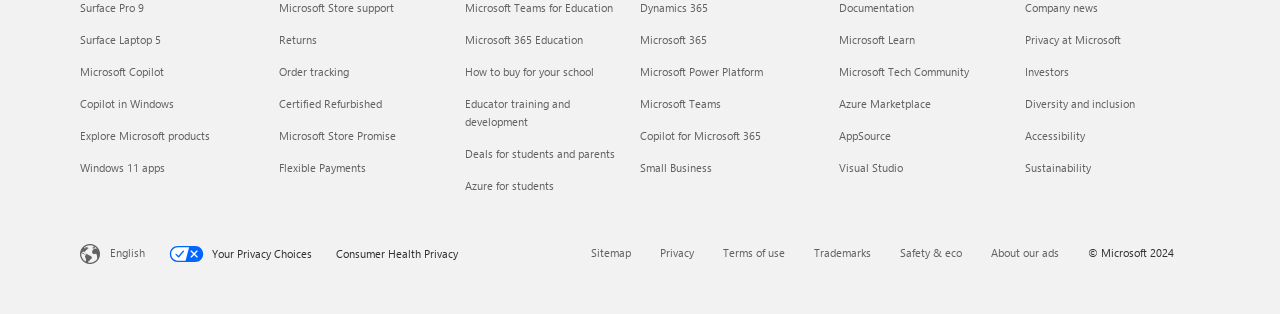Bounding box coordinates should be provided in the format (top-left x, top-left y, bottom-right x, bottom-right y) with all values between 0 and 1. Identify the bounding box for this UI element: German (GERM-​GA)

None